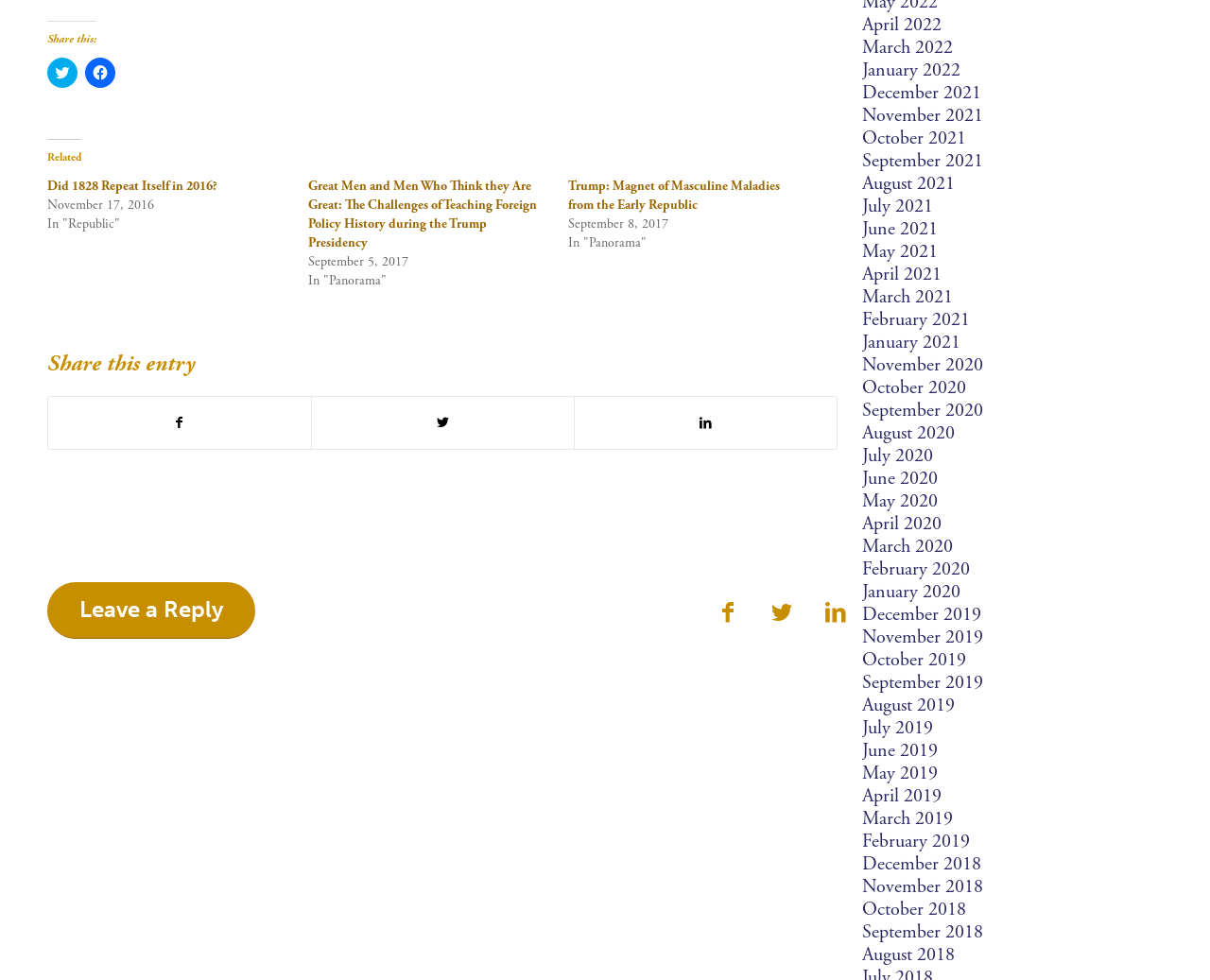Please give the bounding box coordinates of the area that should be clicked to fulfill the following instruction: "View articles from April 2022". The coordinates should be in the format of four float numbers from 0 to 1, i.e., [left, top, right, bottom].

[0.713, 0.013, 0.778, 0.037]